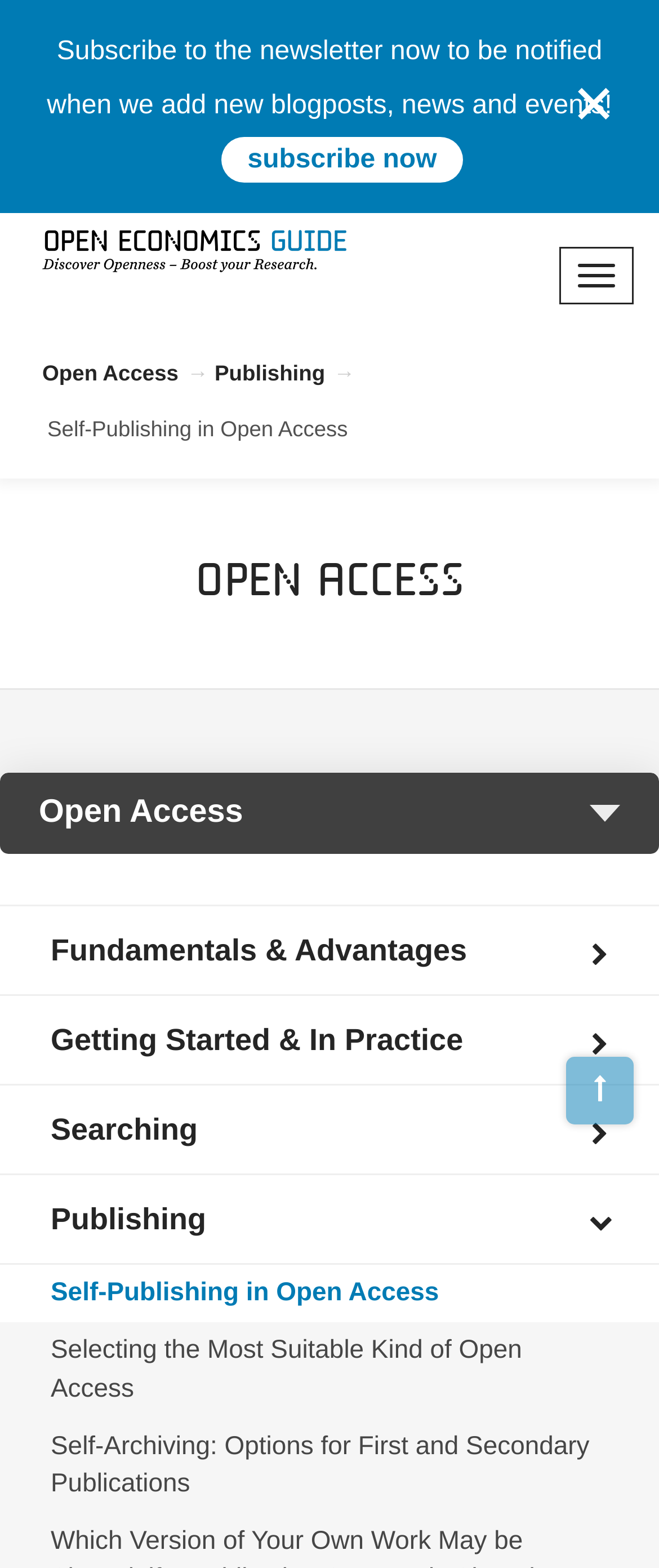Using details from the image, please answer the following question comprehensively:
What is the main topic of this webpage?

Based on the webpage structure and content, it appears that the main topic is Open Access, which is a fundamental concept in the field of economics and publishing. The webpage provides various resources and information related to Open Access, including its fundamentals, advantages, and applications in business studies and economics.